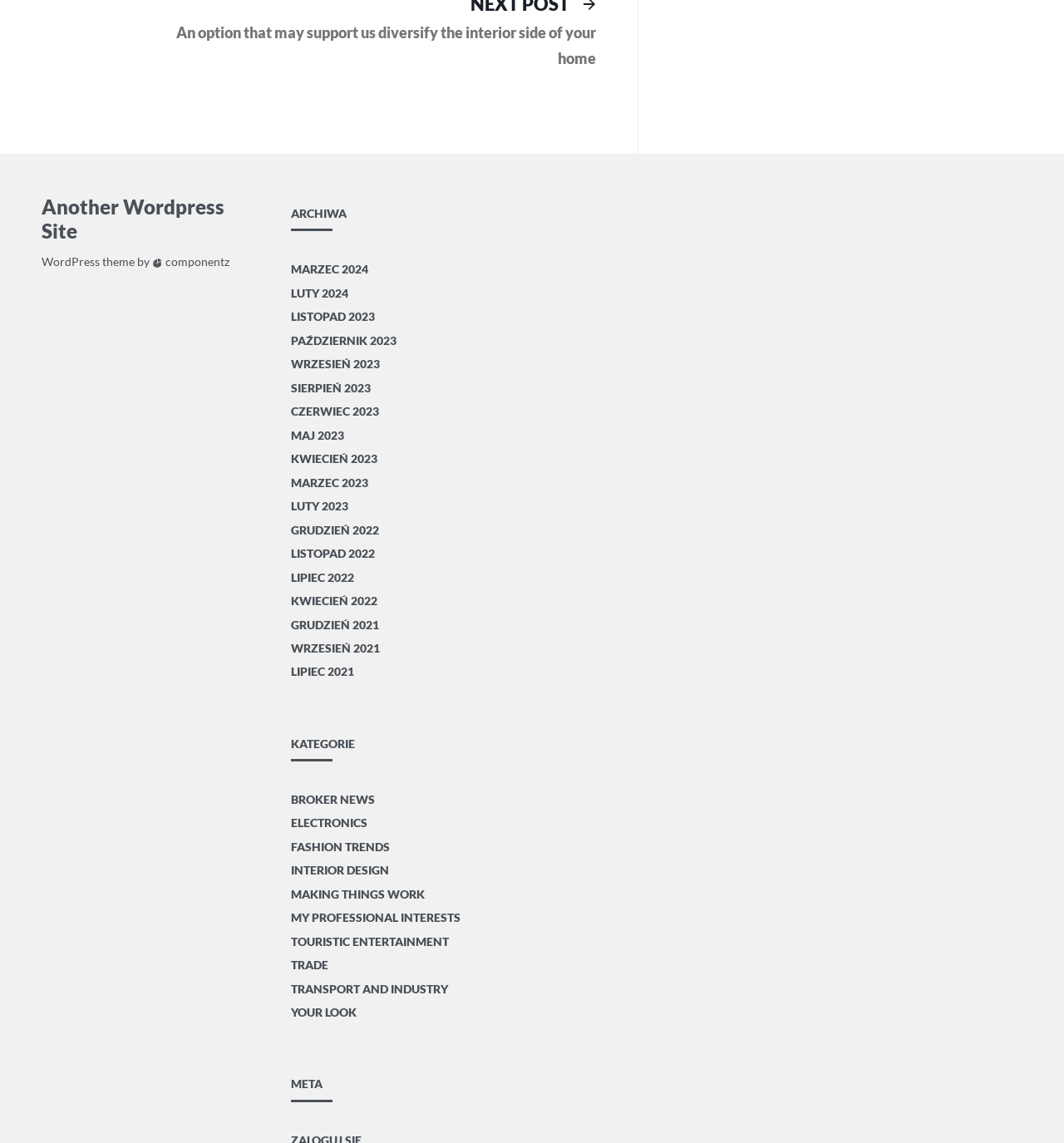How many categories are listed on the webpage?
Please provide a comprehensive answer based on the contents of the image.

The categories are listed under the heading 'KATEGORIE' with bounding box coordinates [0.273, 0.635, 0.578, 0.666]. There are 12 links listed below this heading, each representing a category.